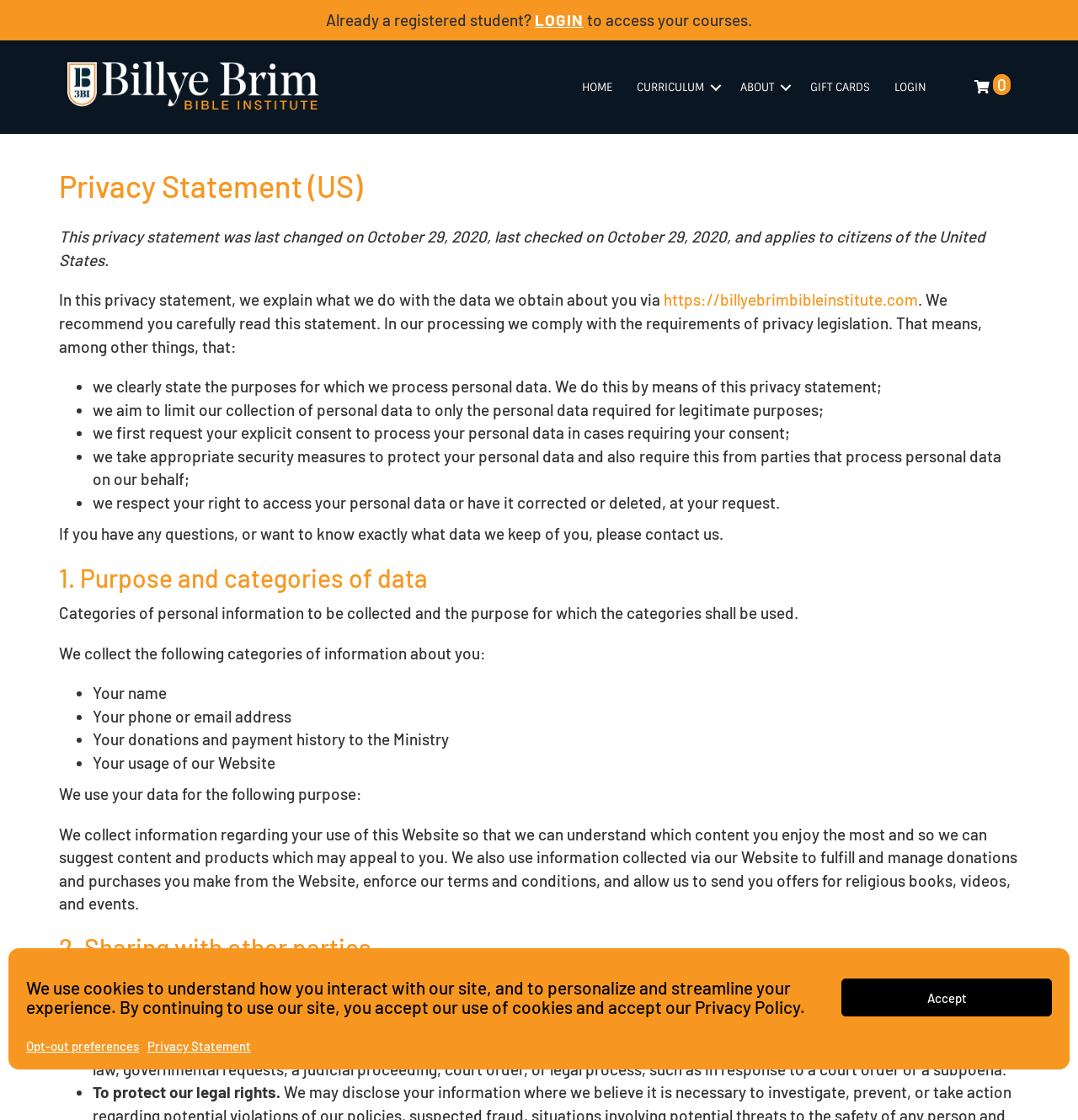Find and specify the bounding box coordinates that correspond to the clickable region for the instruction: "Click on HOME".

[0.529, 0.062, 0.579, 0.093]